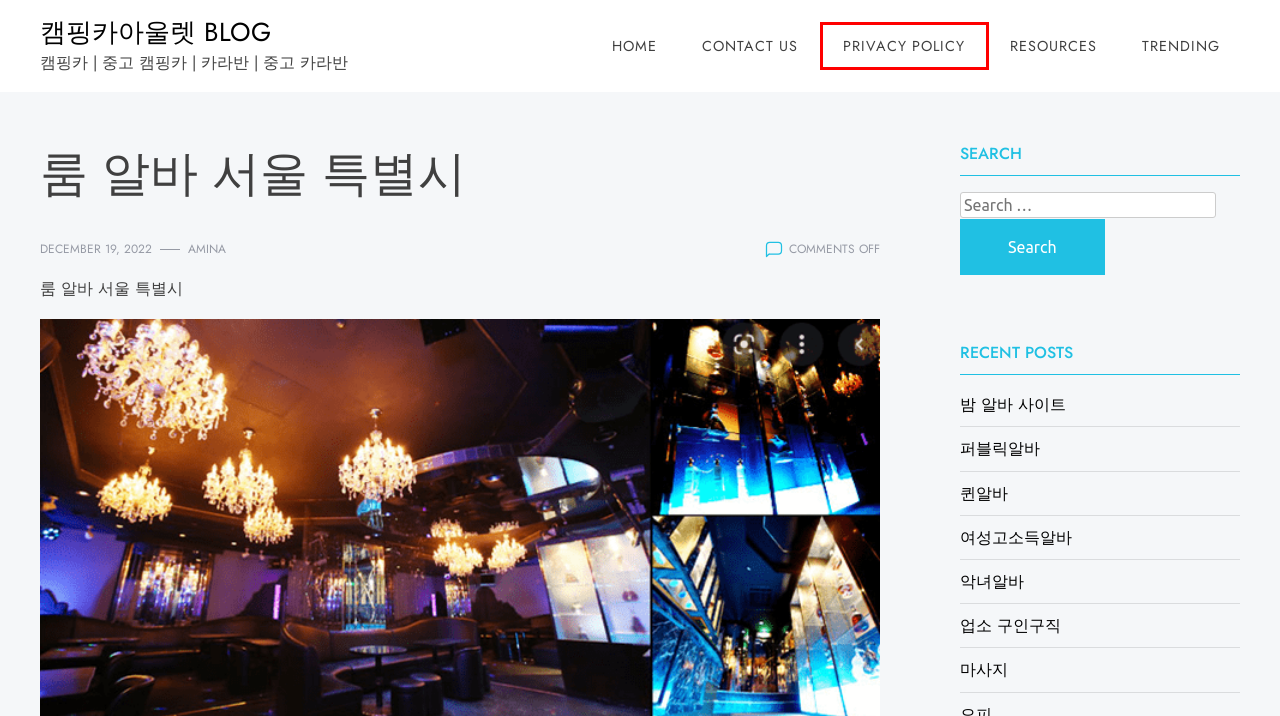Examine the webpage screenshot and identify the UI element enclosed in the red bounding box. Pick the webpage description that most accurately matches the new webpage after clicking the selected element. Here are the candidates:
A. Privacy Policy - 캠핑카아울렛 BLOG
B. 악녀알바 - 캠핑카아울렛 BLOG
C. 캠핑카아울렛 BLOG - 캠핑카 | 중고 캠핑카 | 카라반 | 중고 카라반
D. 퍼블릭알바 - 캠핑카아울렛 BLOG
E. Resources - 캠핑카아울렛 BLOG
F. Contact Us - 캠핑카아울렛 BLOG
G. 업소 구인구직 - 캠핑카아울렛 BLOG
H. 마사지 - 캠핑카아울렛 BLOG

A